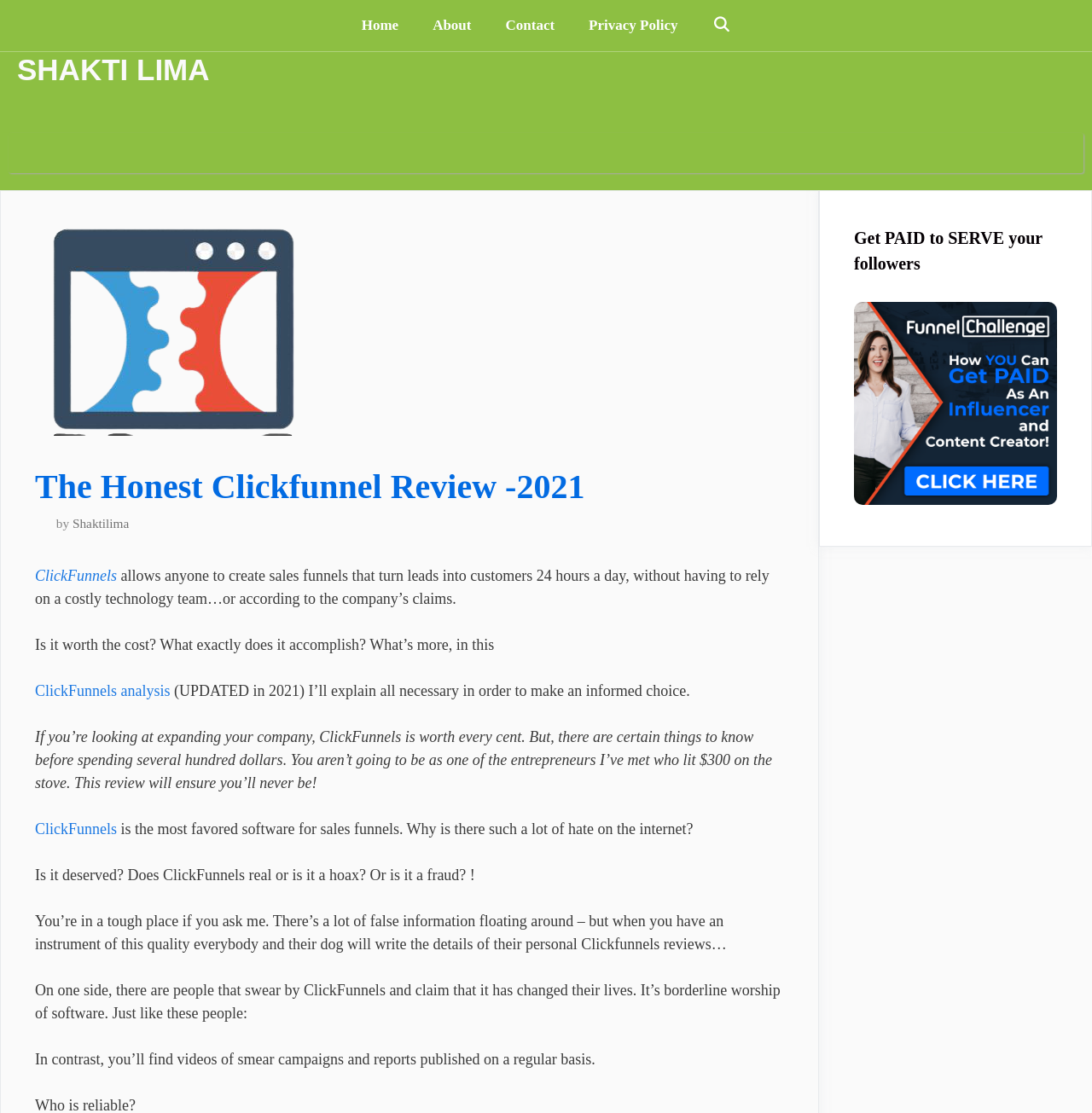Use a single word or phrase to answer the question: What is the location of the 'Contact' link?

Top navigation bar